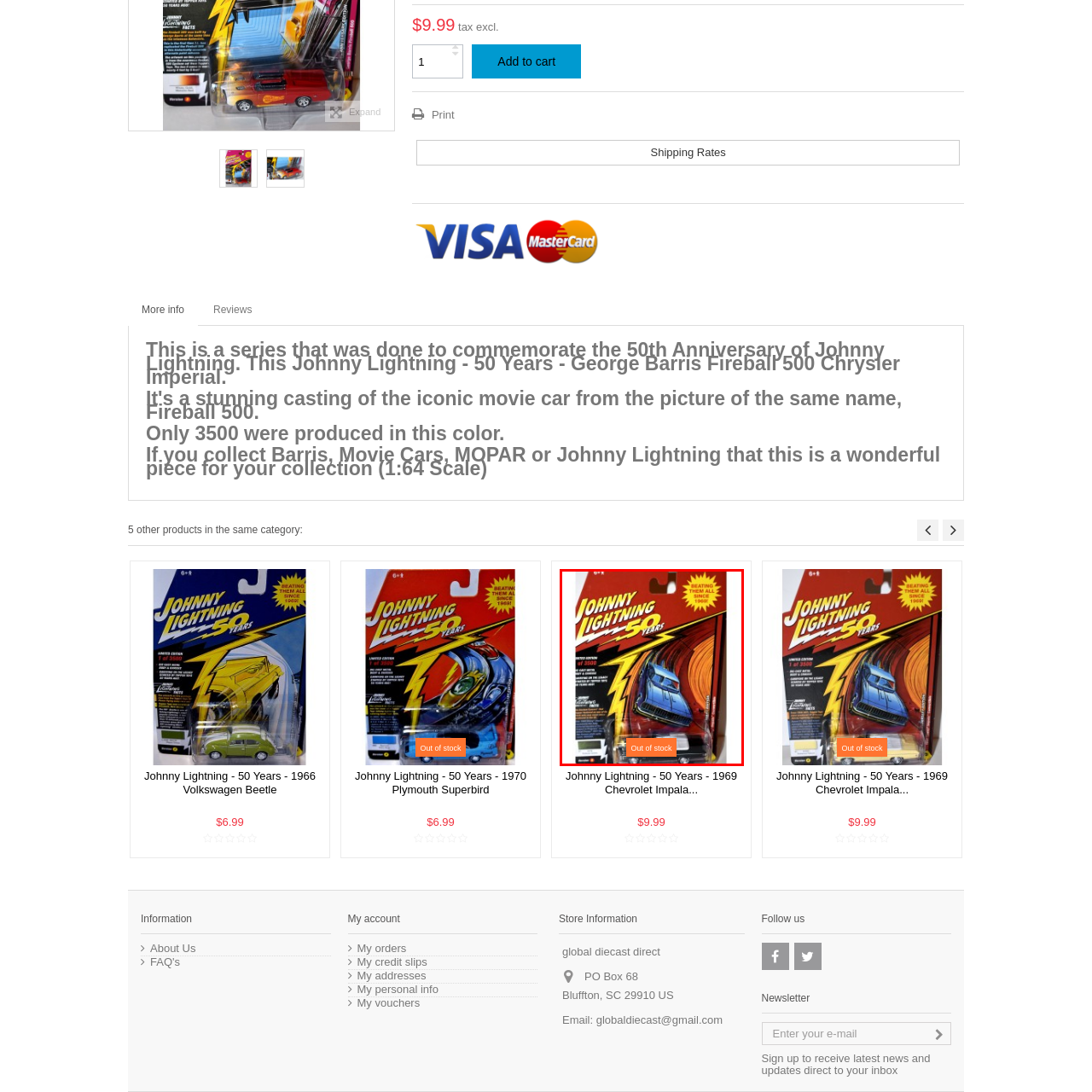Please provide a comprehensive caption for the image highlighted in the red box.

This image showcases a collectible toy vehicle from the "Johnny Lightning - 50 Years" series, featuring a limited edition model of the 1969 Chevrolet Impala Convertible. The packaging is vibrant, highlighting the anniversary theme with dynamic graphic elements, including the iconic lightning bolt motif. Prominently displayed on the card is an orange badge indicating "Out of stock," which signifies its limited availability, as only 3,500 units were produced in this color variant. This piece is ideal for collectors of diecast cars and enthusiasts of classic movie vehicles, capturing both nostalgia and quality craftsmanship.